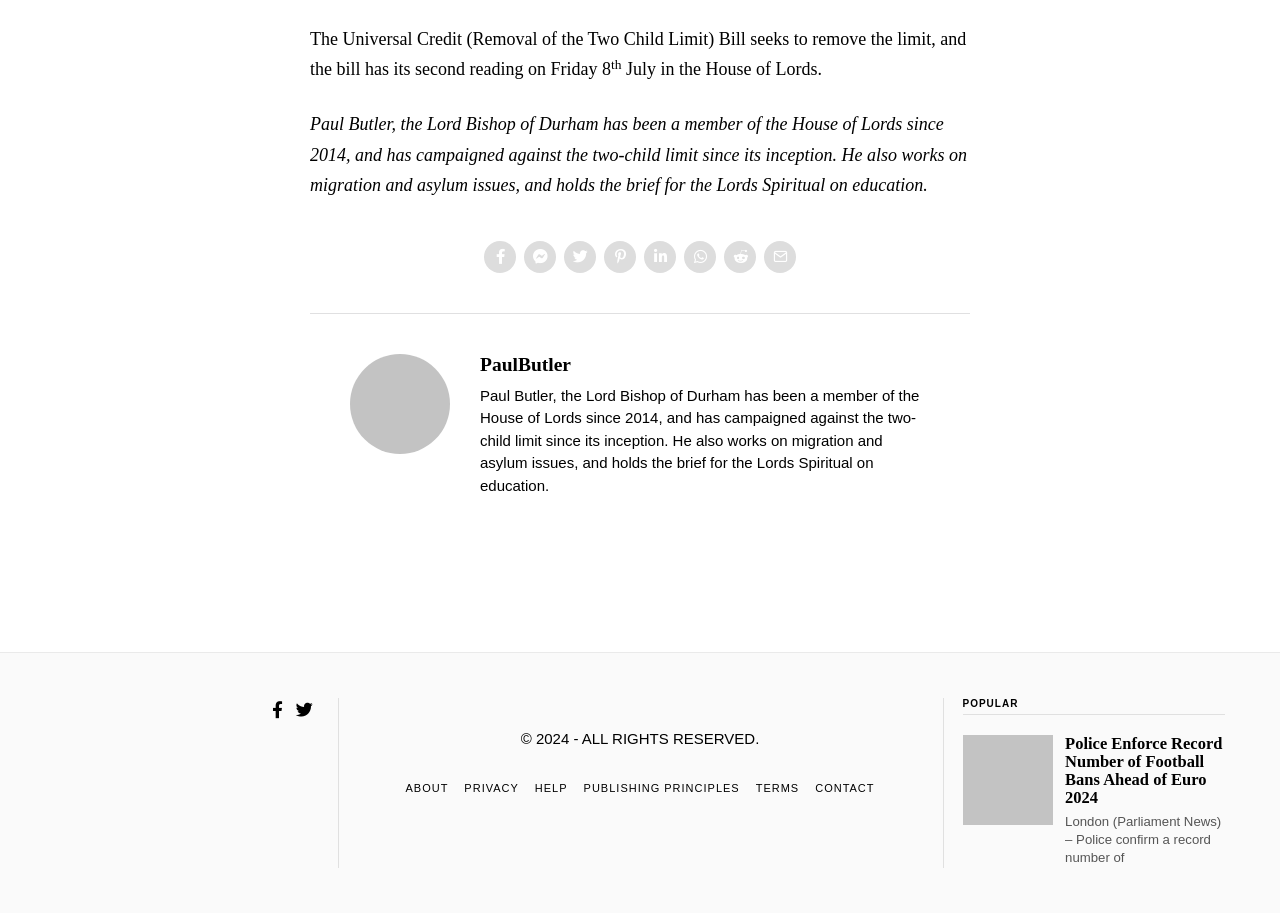Can you find the bounding box coordinates of the area I should click to execute the following instruction: "Click on the 'Home' link"?

None